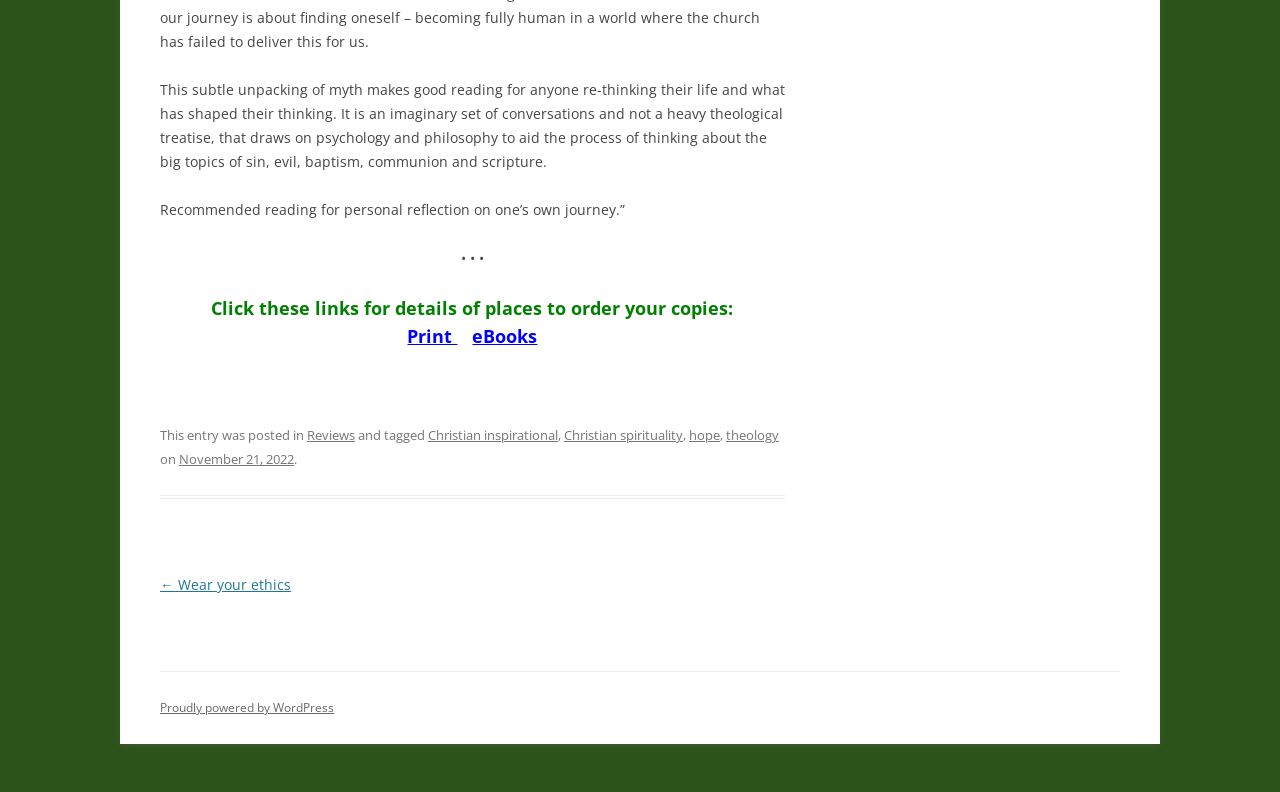Please specify the bounding box coordinates of the clickable region to carry out the following instruction: "Click to order eBooks". The coordinates should be four float numbers between 0 and 1, in the format [left, top, right, bottom].

[0.369, 0.41, 0.42, 0.44]